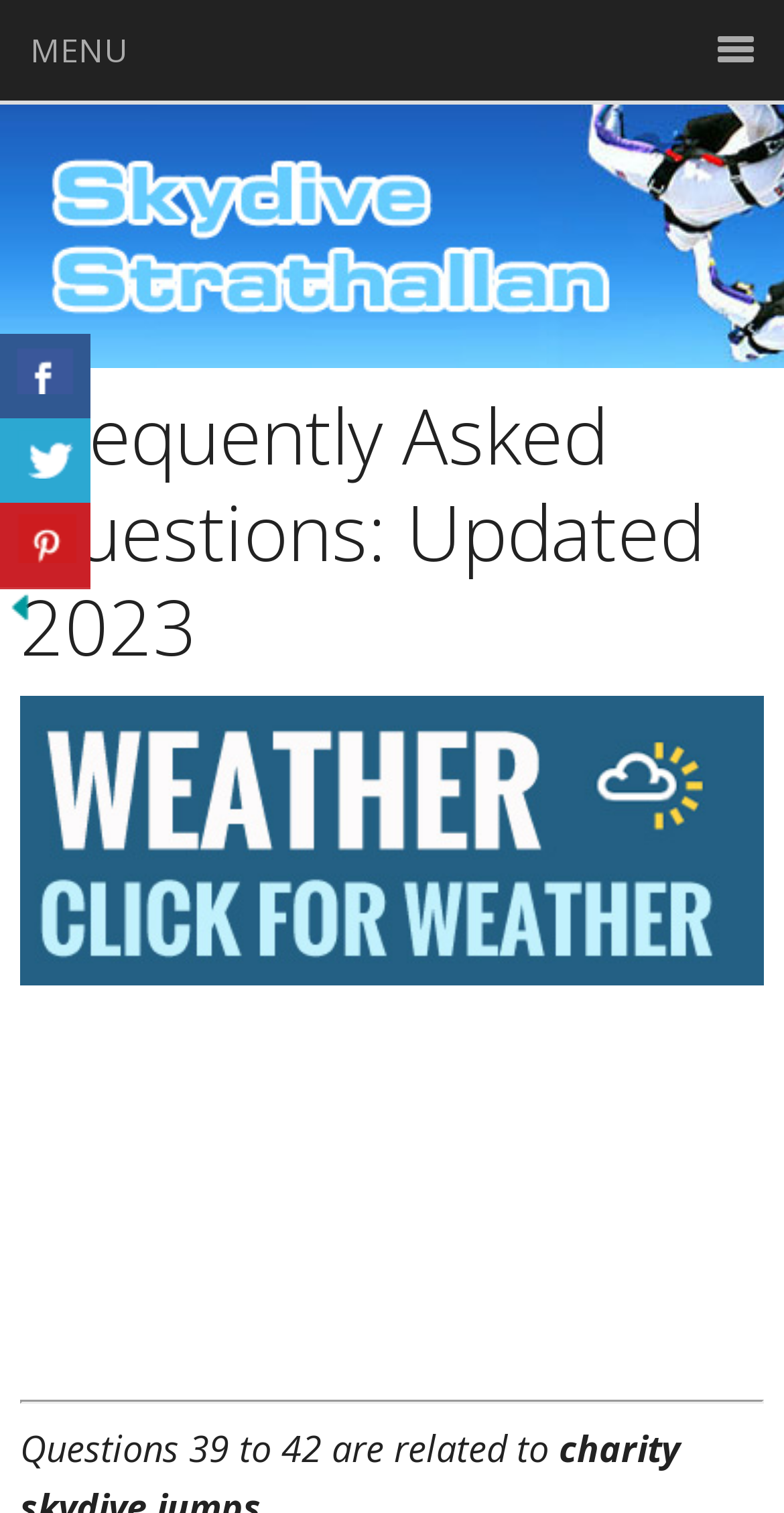What is the main topic of the webpage?
Refer to the image and provide a detailed answer to the question.

The main topic of the webpage can be determined by looking at the heading 'Frequently Asked Questions: Updated 2023' and the subheading 'Questions 39 to 42 are related to charity skydive jumps'. This suggests that the webpage is focused on providing answers to frequently asked questions related to skydiving, specifically charity skydive jumps.